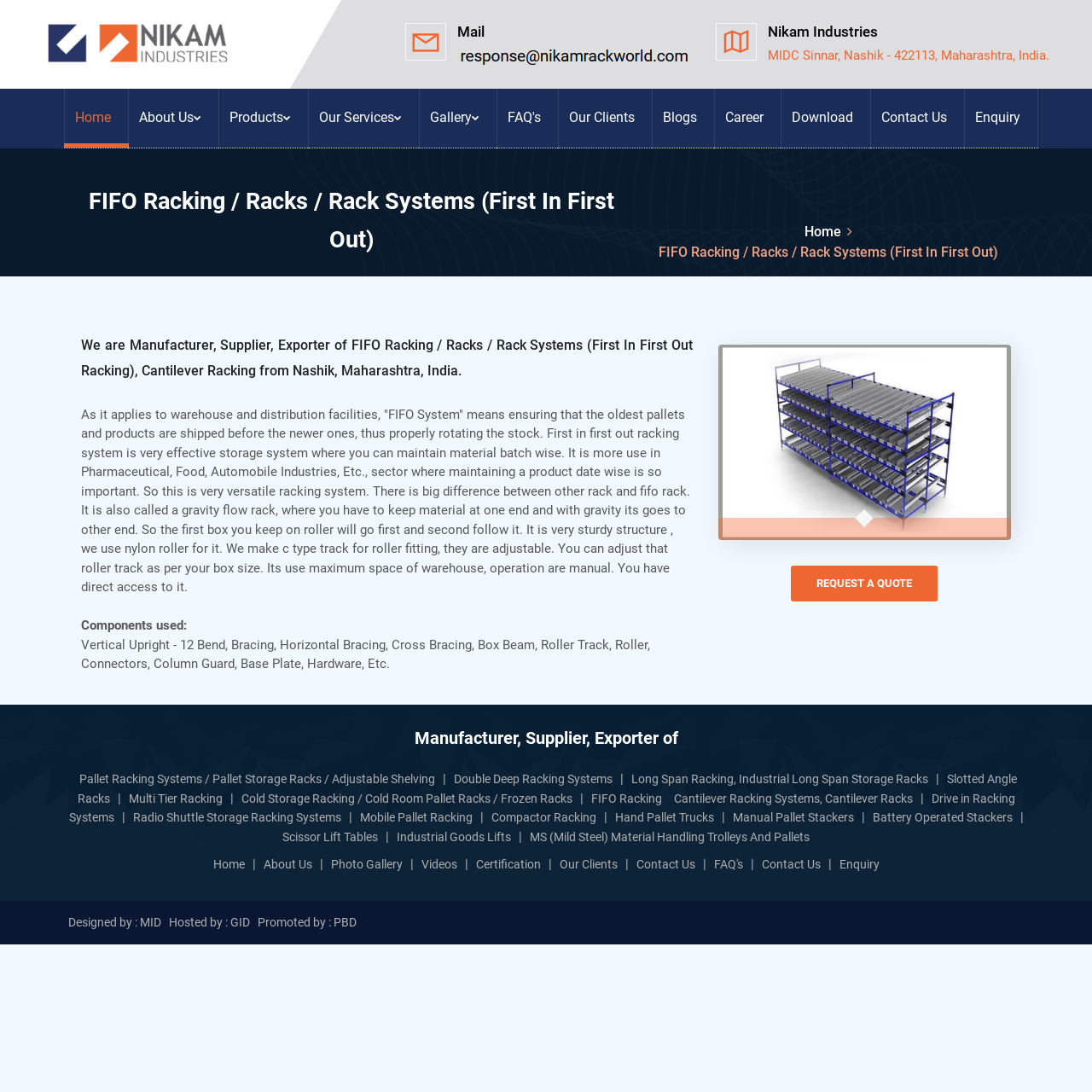Give a comprehensive overview of the webpage, including key elements.

This webpage is about Nikam Industries, a manufacturer, supplier, and exporter of FIFO Racking, FIFO Racks, and FIFO Rack Systems from Nashik, India. At the top left corner, there is a logo of Nikam Industries with a link to the company's website. Next to it, there is a contact email address with a mail icon. On the top right corner, there is an address of the company's location in Nashik, India.

Below the top section, there is a navigation menu with links to various pages, including Home, About Us, Products, Our Services, Gallery, FAQ's, Our Clients, Blogs, Career, Download, Contact Us, and Enquiry.

The main content of the webpage is divided into two sections. The left section has a heading that describes FIFO Racking, FIFO Racks, and FIFO Rack Systems, followed by a detailed description of the system, its benefits, and its components. There is also an image of a FIFO Racking system.

The right section has a list of links to various products and services offered by Nikam Industries, including Pallet Racking Systems, Double Deep Racking Systems, Long Span Racking, Slotted Angle Racks, and more.

At the bottom of the webpage, there is a footer section with links to various pages, including Home, About Us, Photo Gallery, Videos, Certification, Our Clients, Contact Us, FAQ's, and Enquiry. There are also credits for the webpage's design, hosting, and promotion.